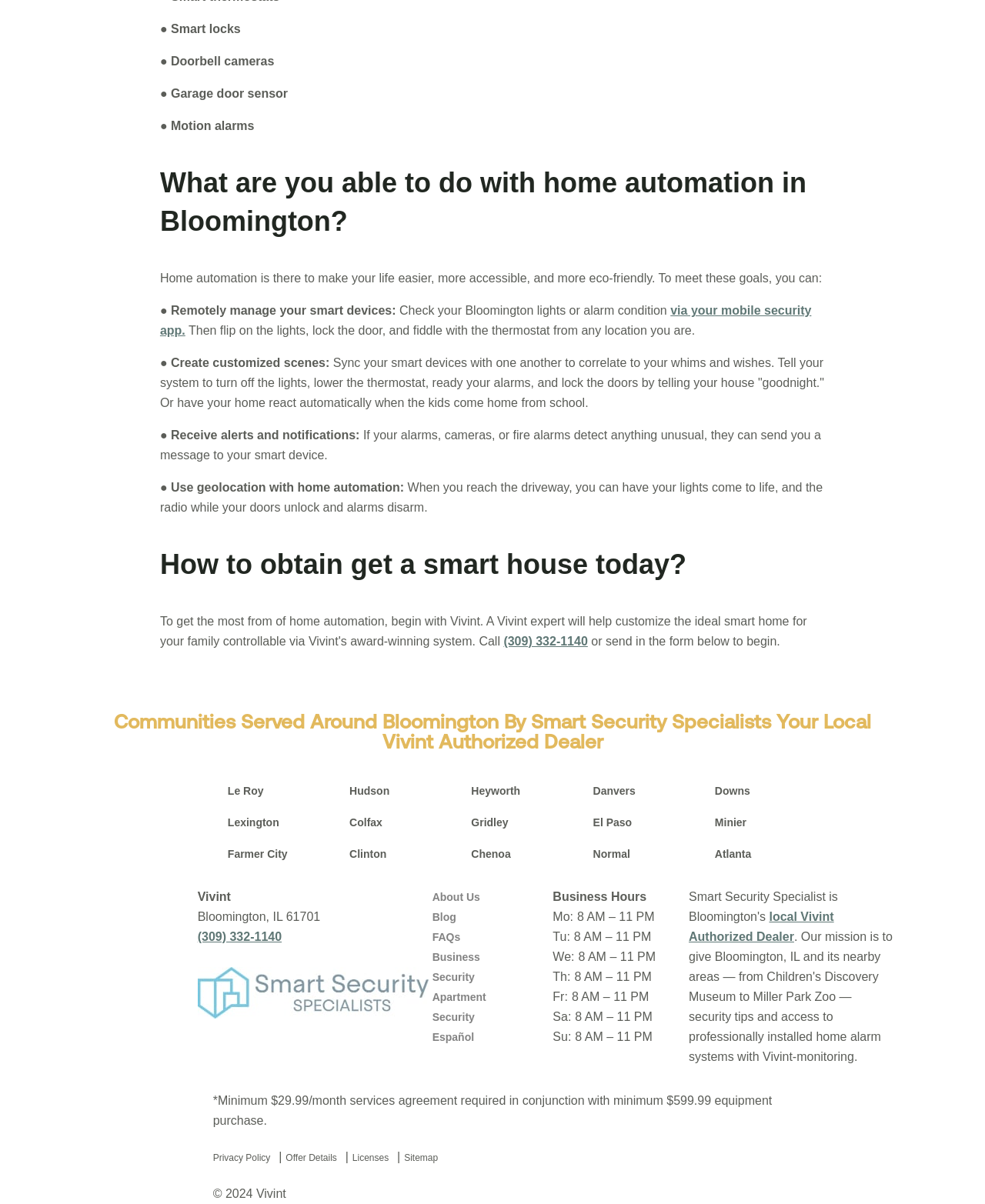Please locate the bounding box coordinates of the region I need to click to follow this instruction: "Watch the webinar".

None